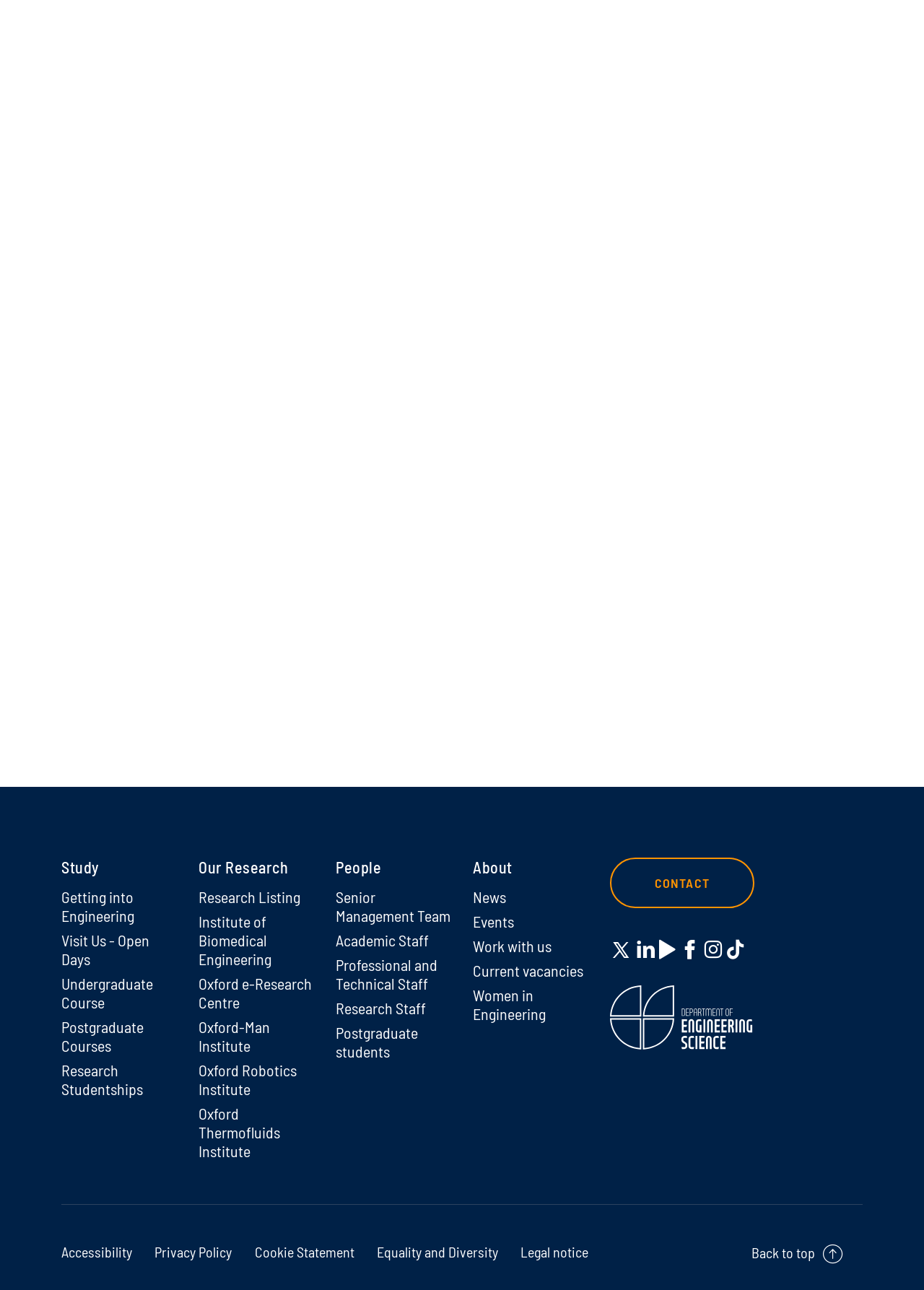Find the bounding box coordinates for the HTML element described in this sentence: "Visit Us - Open Days". Provide the coordinates as four float numbers between 0 and 1, in the format [left, top, right, bottom].

[0.066, 0.721, 0.191, 0.75]